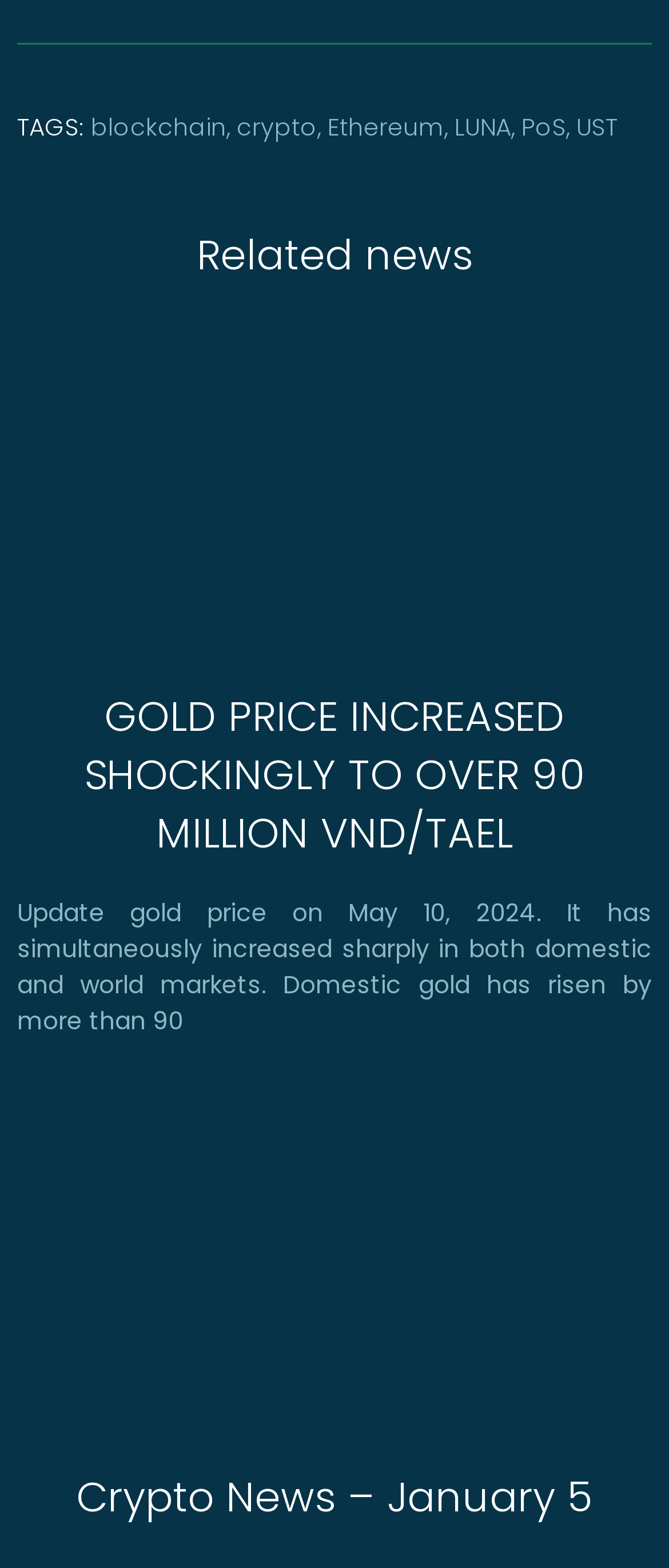Show me the bounding box coordinates of the clickable region to achieve the task as per the instruction: "Check the 'UST' news".

[0.862, 0.071, 0.923, 0.092]